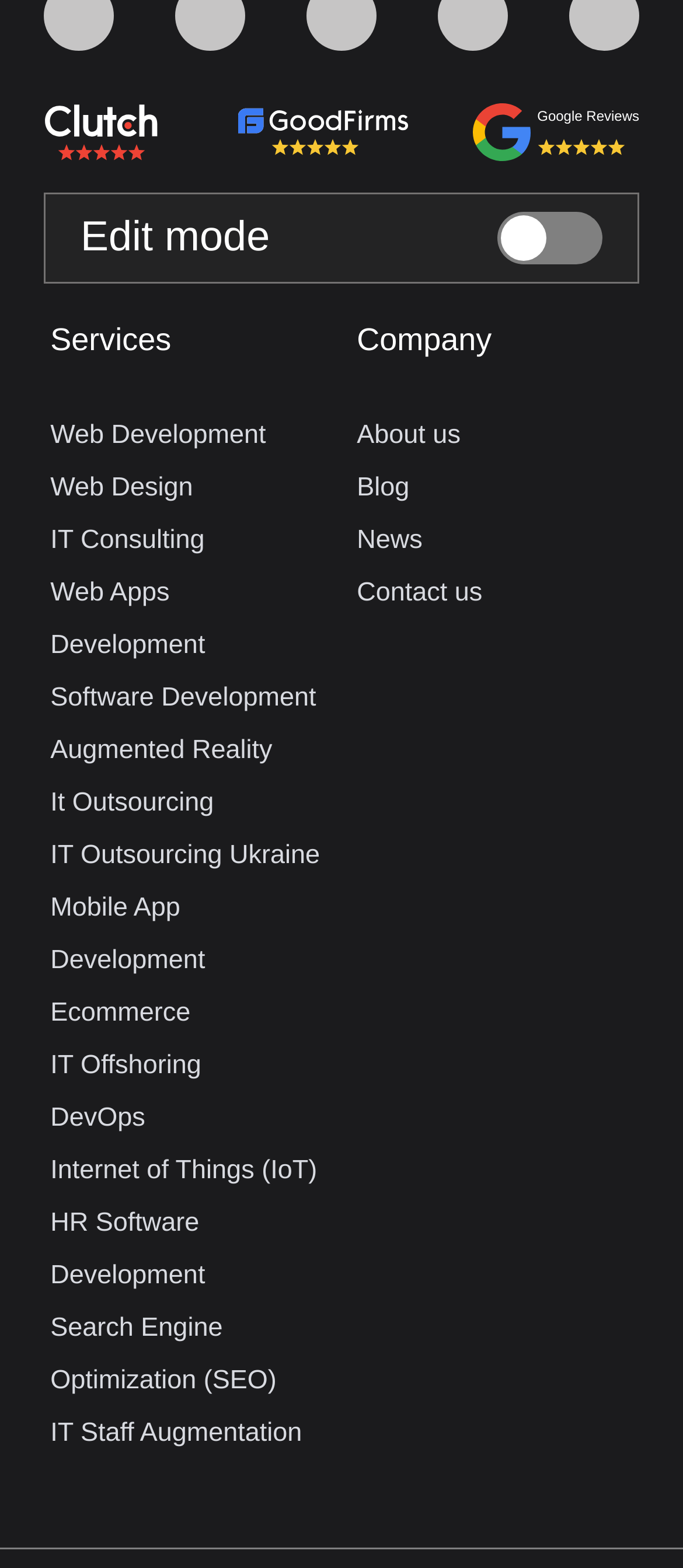Using the description: "parent_node: Google Reviews title="Clutch"", determine the UI element's bounding box coordinates. Ensure the coordinates are in the format of four float numbers between 0 and 1, i.e., [left, top, right, bottom].

[0.064, 0.065, 0.231, 0.106]